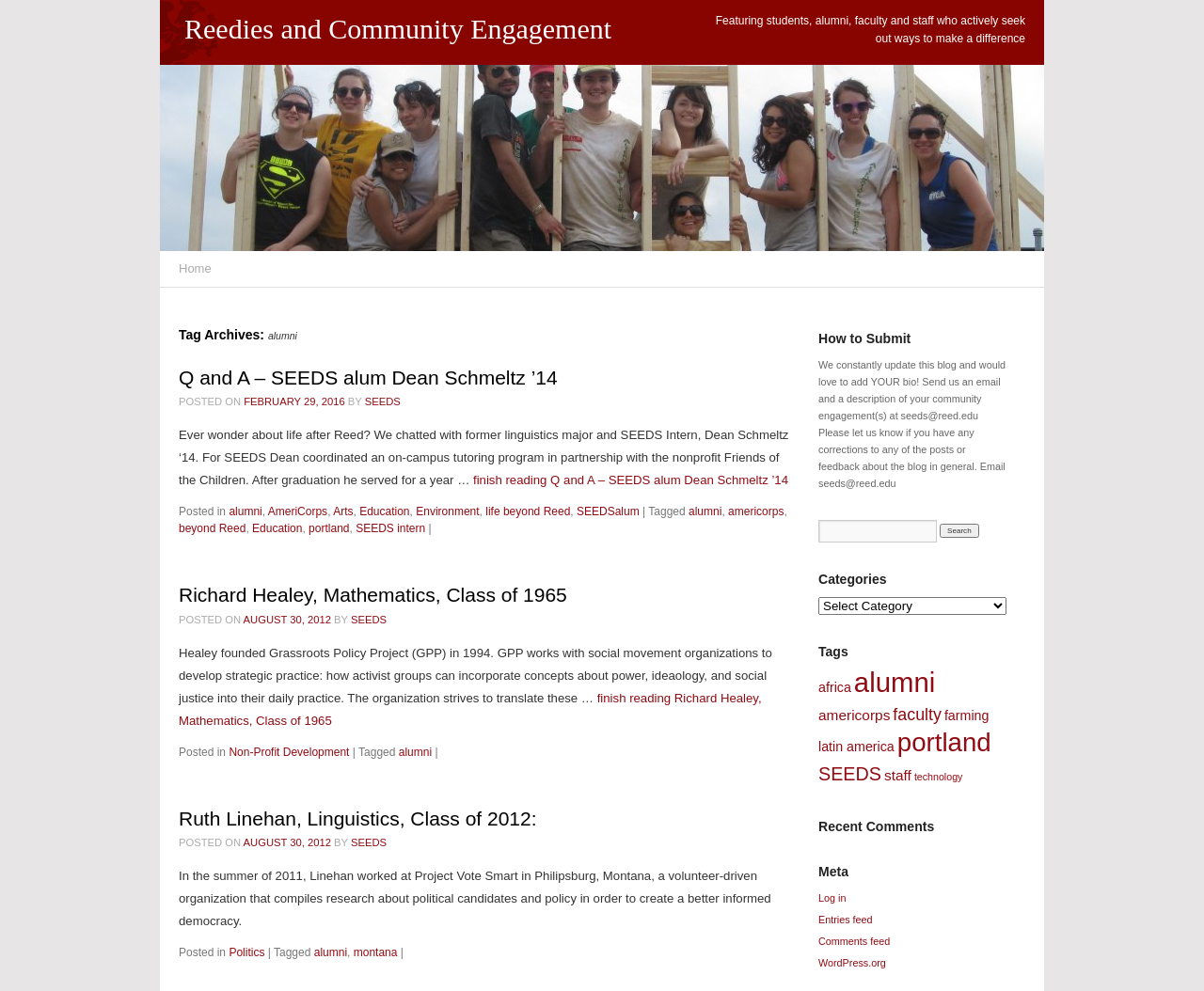Please find the bounding box coordinates of the section that needs to be clicked to achieve this instruction: "Search for a keyword".

[0.68, 0.525, 0.778, 0.547]